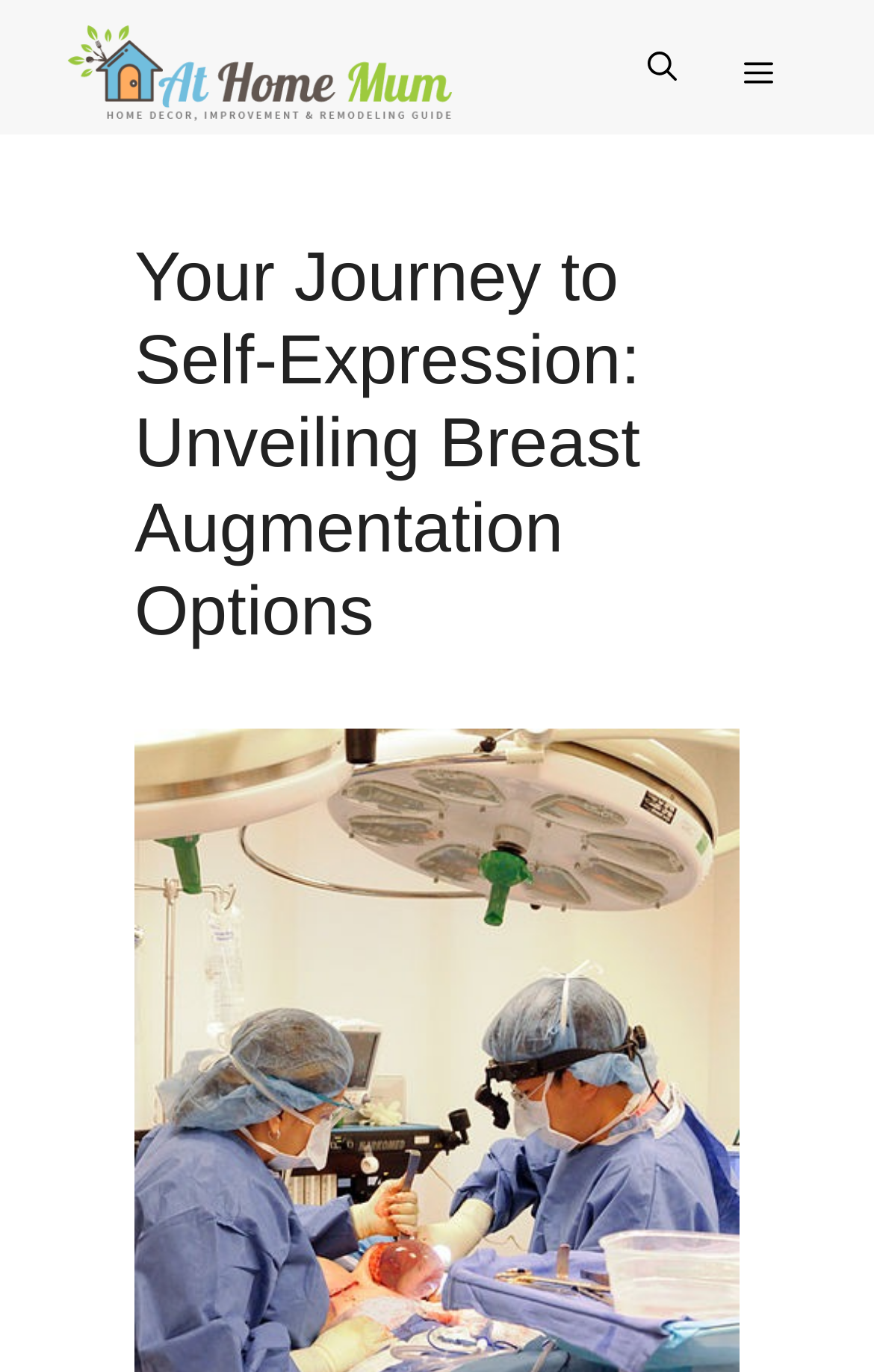What is the name of the website?
Based on the visual, give a brief answer using one word or a short phrase.

Home Mum